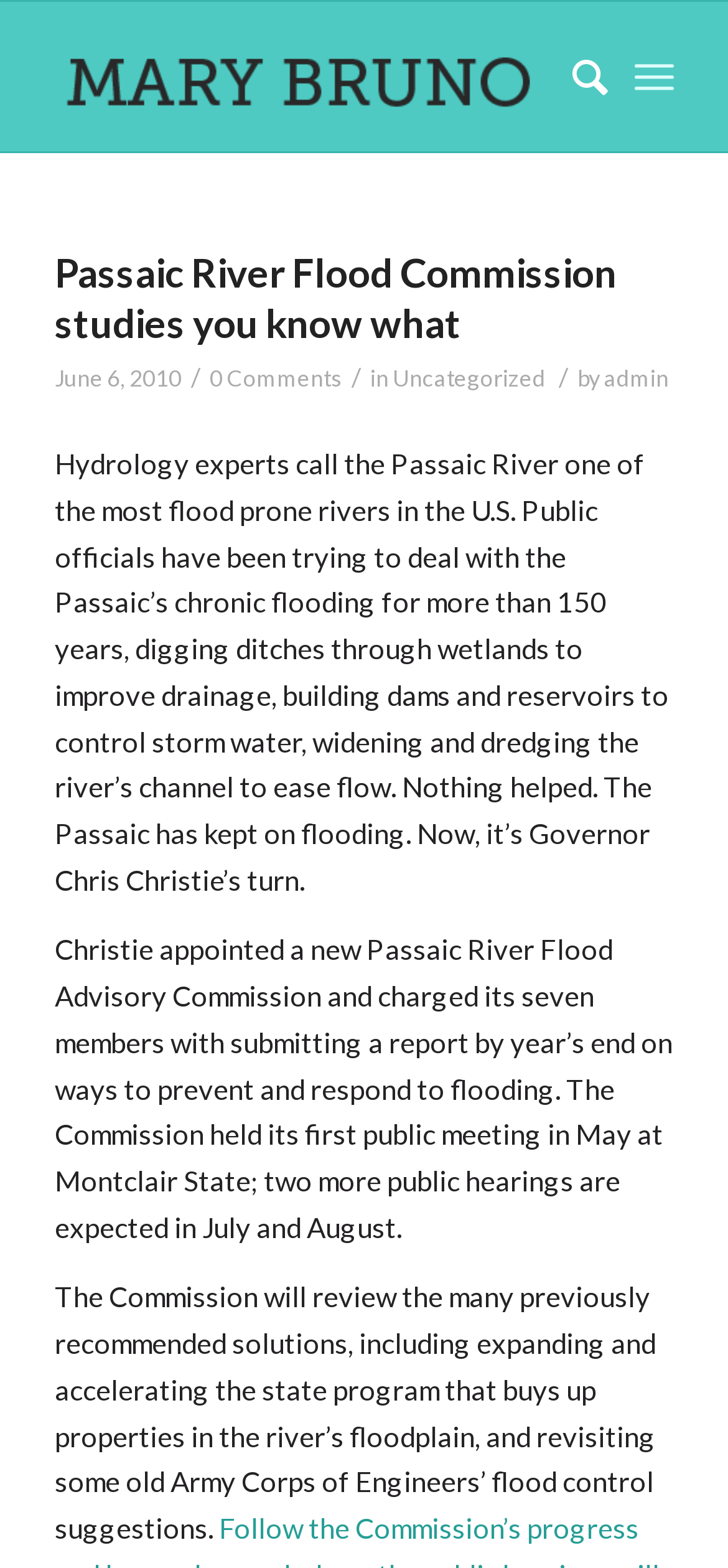Use a single word or phrase to answer the question: 
When was the article published?

June 6, 2010